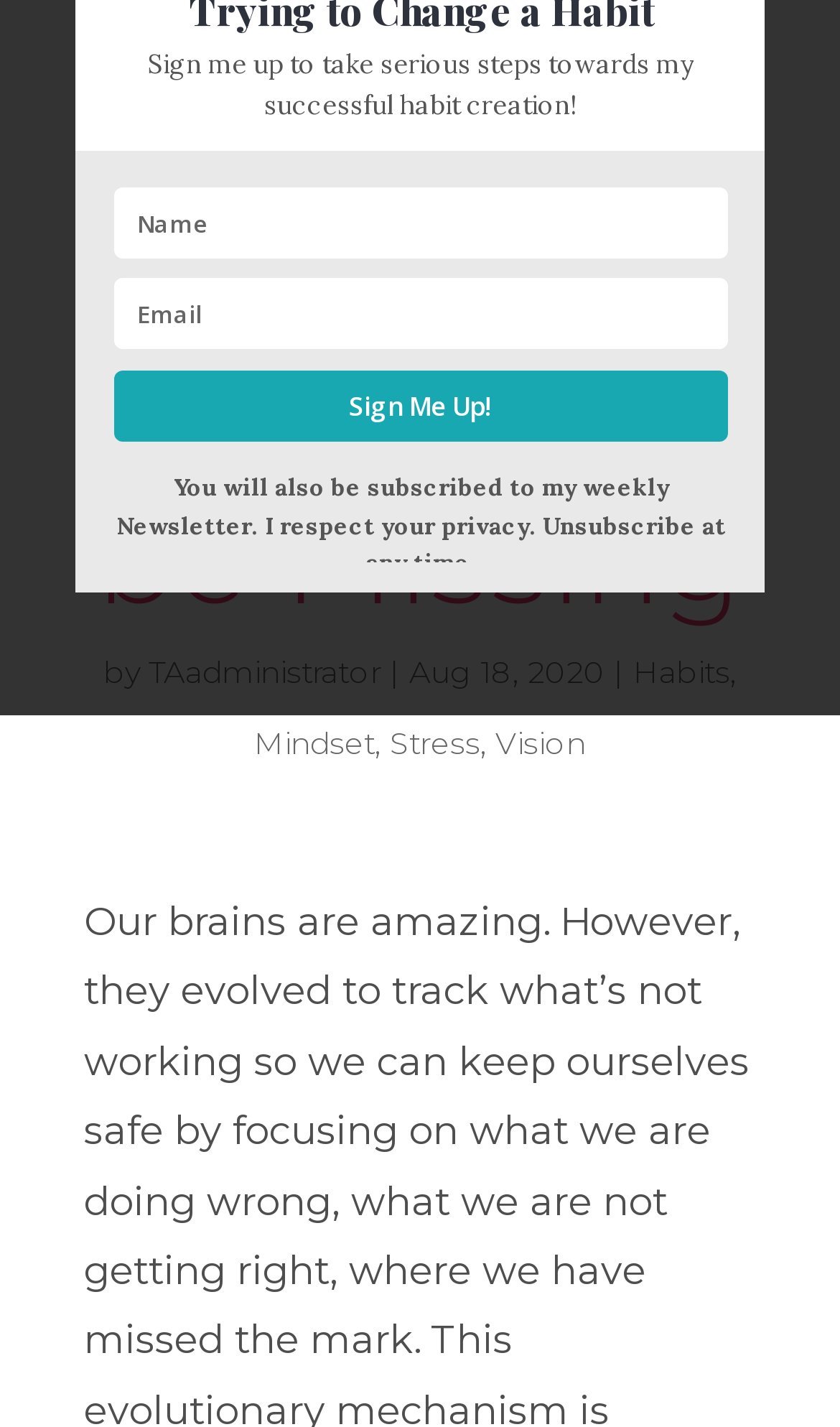For the given element description Vision, determine the bounding box coordinates of the UI element. The coordinates should follow the format (top-left x, top-left y, bottom-right x, bottom-right y) and be within the range of 0 to 1.

[0.59, 0.507, 0.697, 0.534]